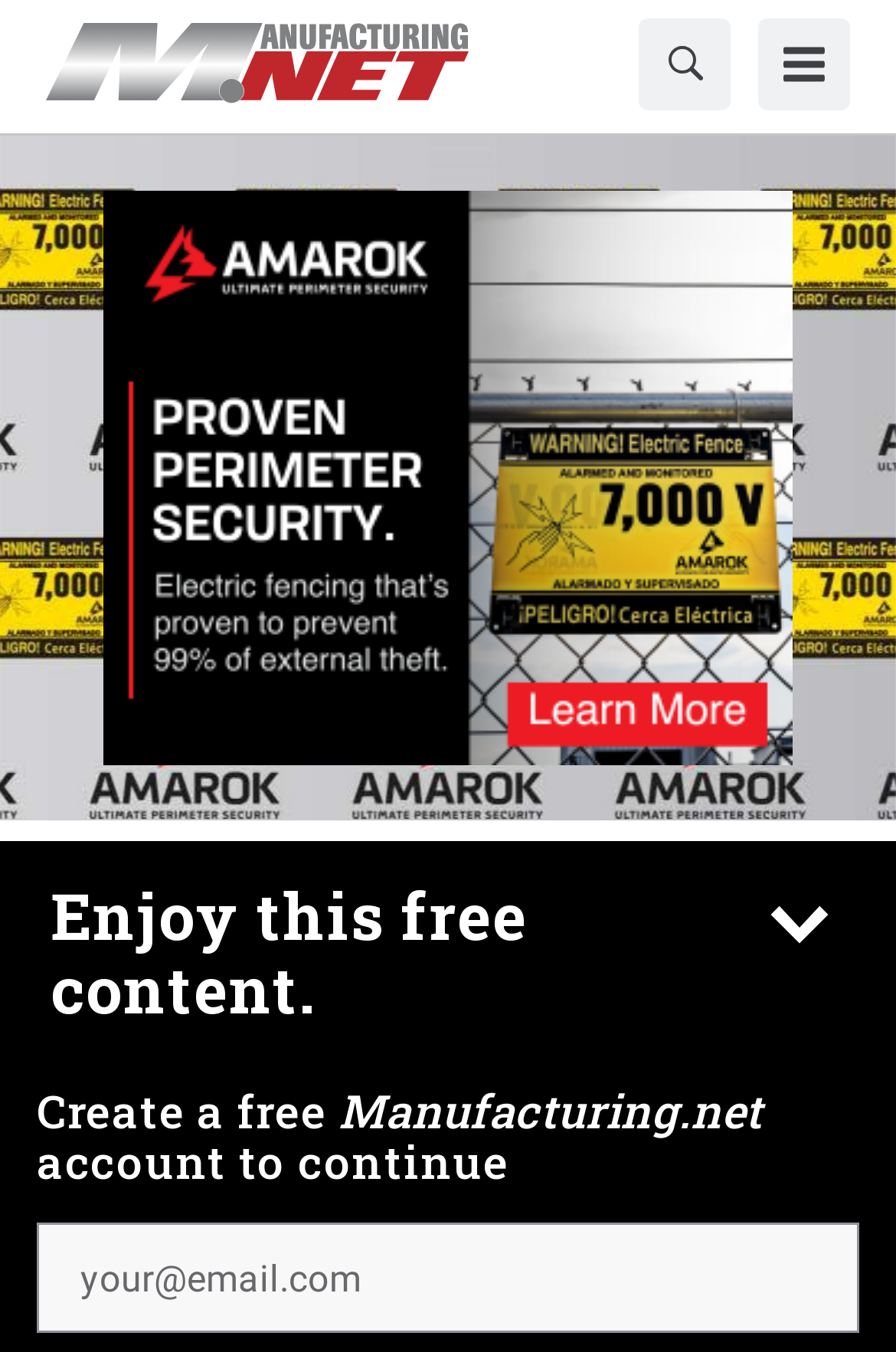What is the call-to-action for creating an account?
Analyze the image and provide a thorough answer to the question.

I found the answer by looking at the primary navigation section, where there are static text elements that say 'Create a free' and 'account to continue'. This suggests that the call-to-action is to create a free account.